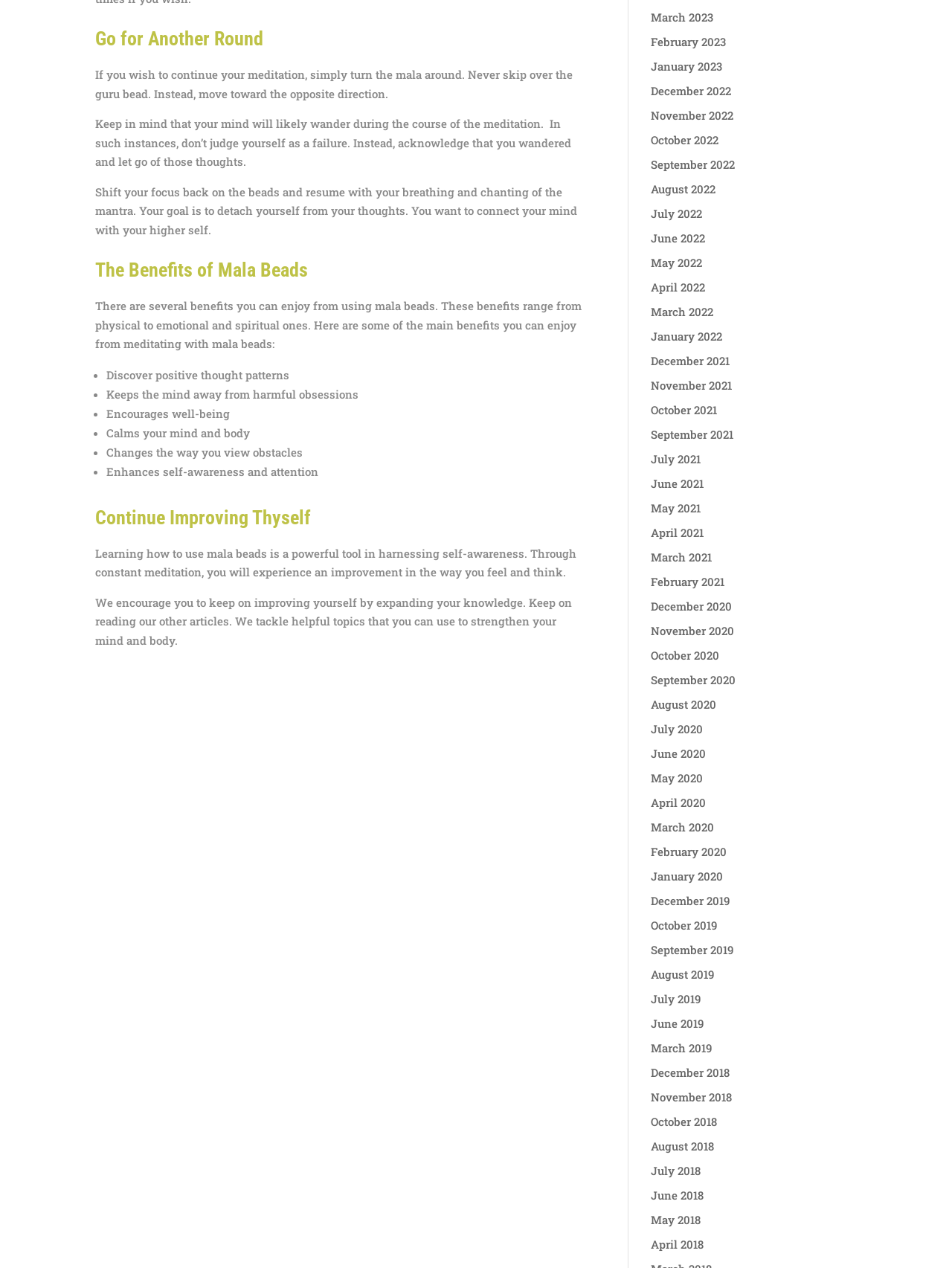Could you provide the bounding box coordinates for the portion of the screen to click to complete this instruction: "Read about 'Go for Another Round'"?

[0.1, 0.015, 0.616, 0.052]